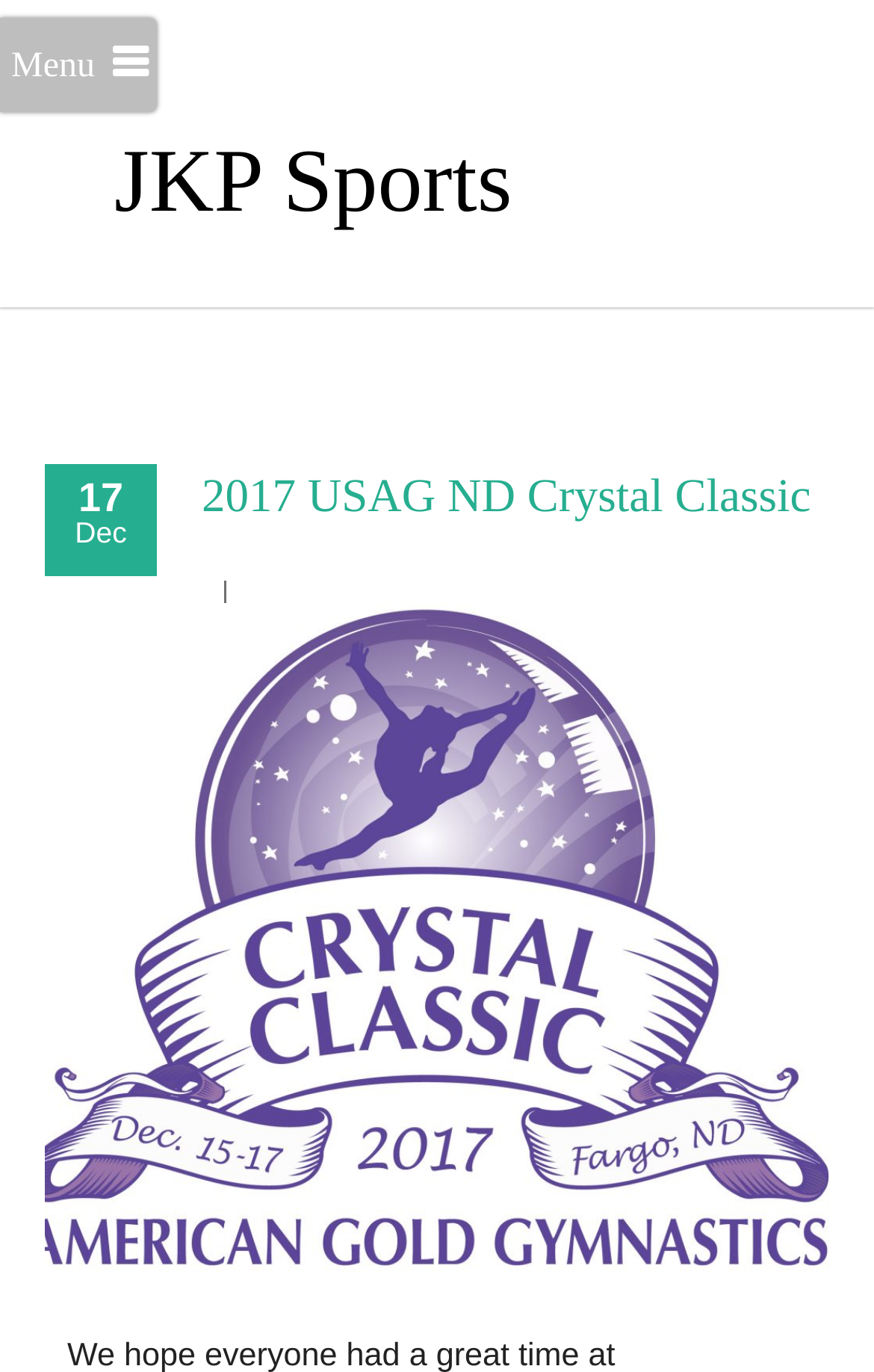Please locate the UI element described by "2017 USAG ND Crystal Classic" and provide its bounding box coordinates.

[0.231, 0.342, 0.928, 0.381]